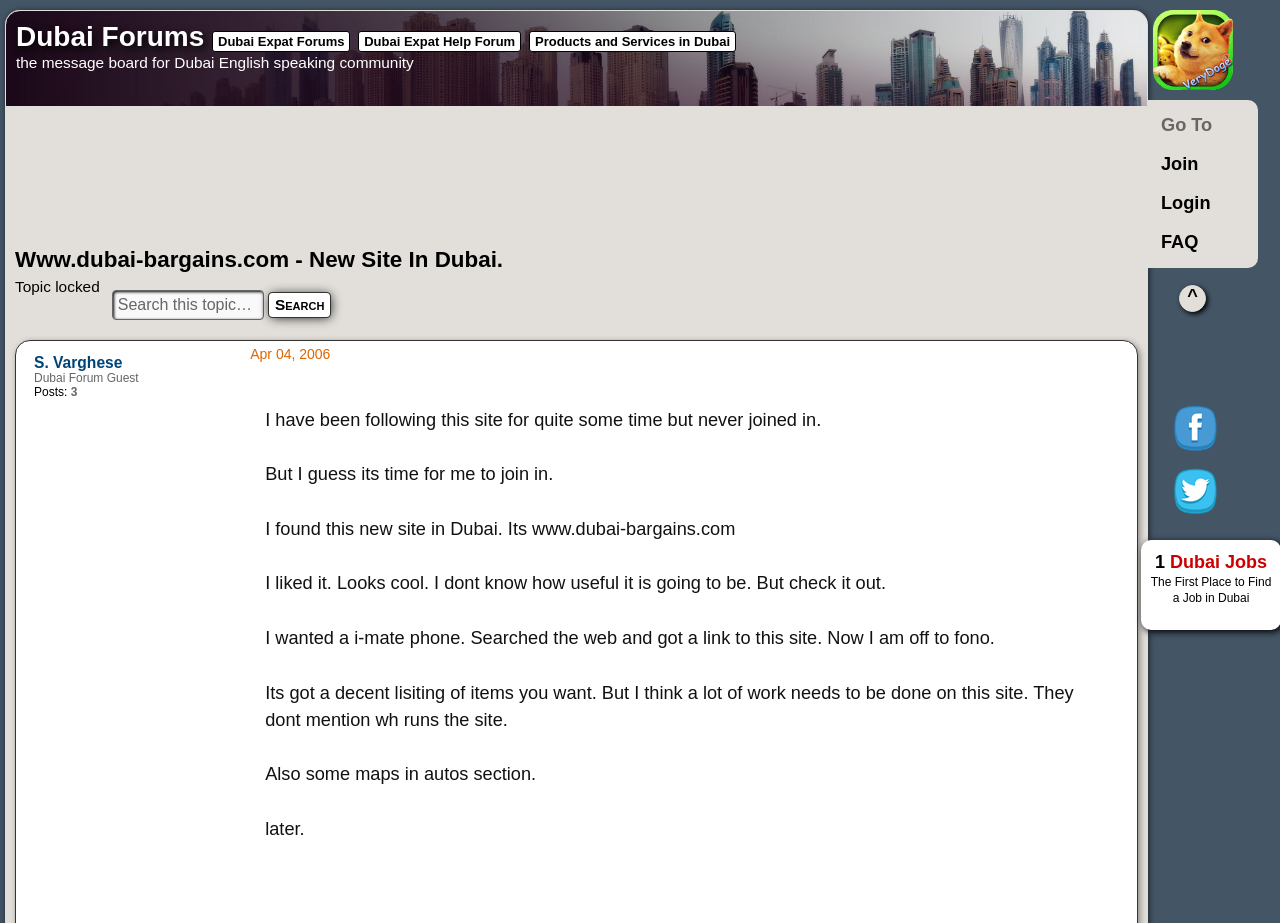Determine the bounding box coordinates for the area that needs to be clicked to fulfill this task: "Go to login page". The coordinates must be given as four float numbers between 0 and 1, i.e., [left, top, right, bottom].

[0.897, 0.199, 0.975, 0.242]